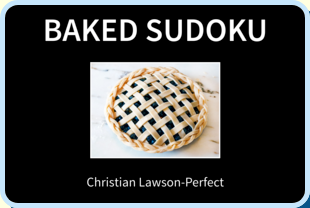What is the title of the image?
Please provide a single word or phrase as your answer based on the image.

BAKED SUDOKU